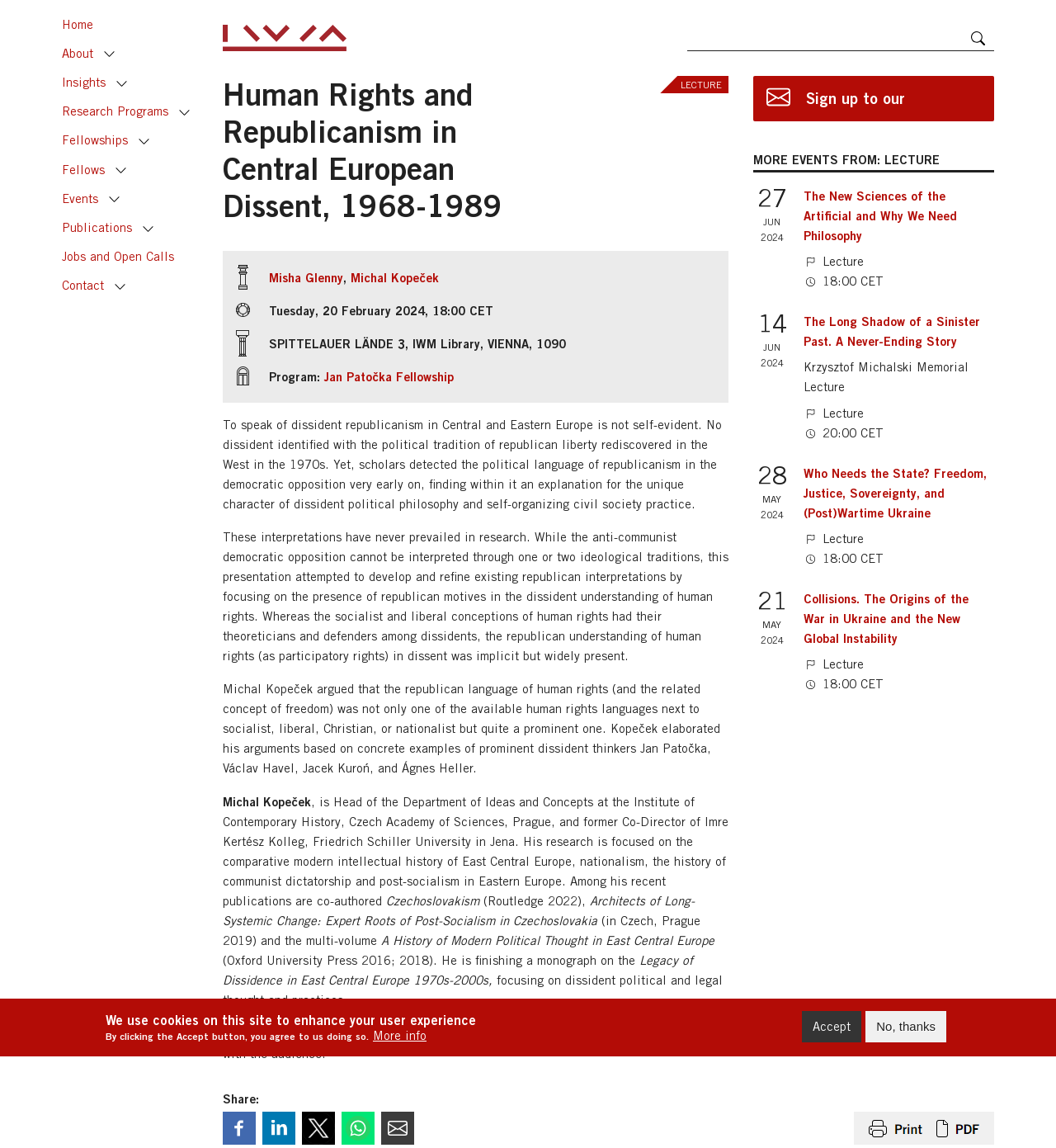Locate the UI element that matches the description Jobs and Open Calls in the webpage screenshot. Return the bounding box coordinates in the format (top-left x, top-left y, bottom-right x, bottom-right y), with values ranging from 0 to 1.

[0.059, 0.214, 0.171, 0.233]